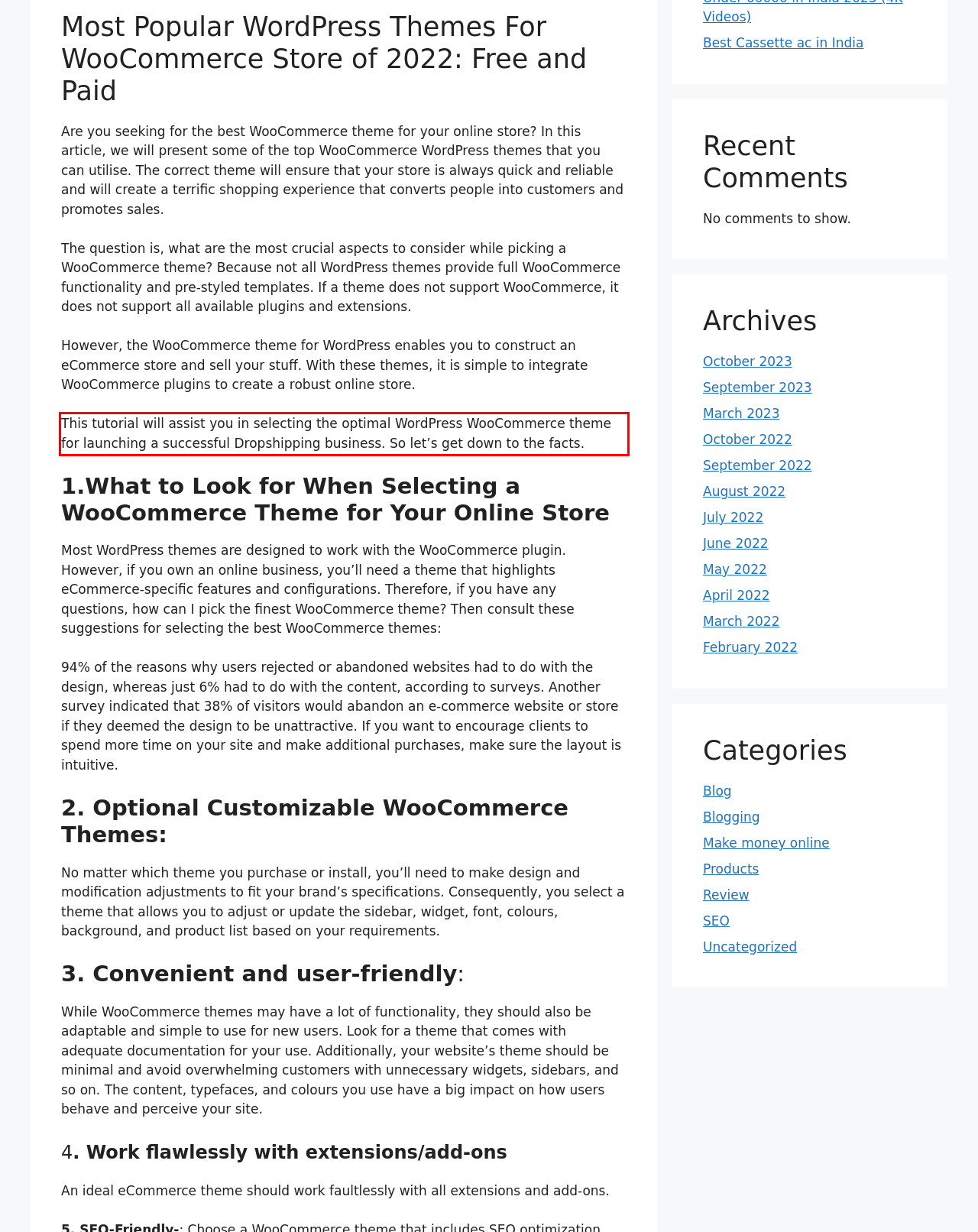The screenshot you have been given contains a UI element surrounded by a red rectangle. Use OCR to read and extract the text inside this red rectangle.

This tutorial will assist you in selecting the optimal WordPress WooCommerce theme for launching a successful Dropshipping business. So let’s get down to the facts.